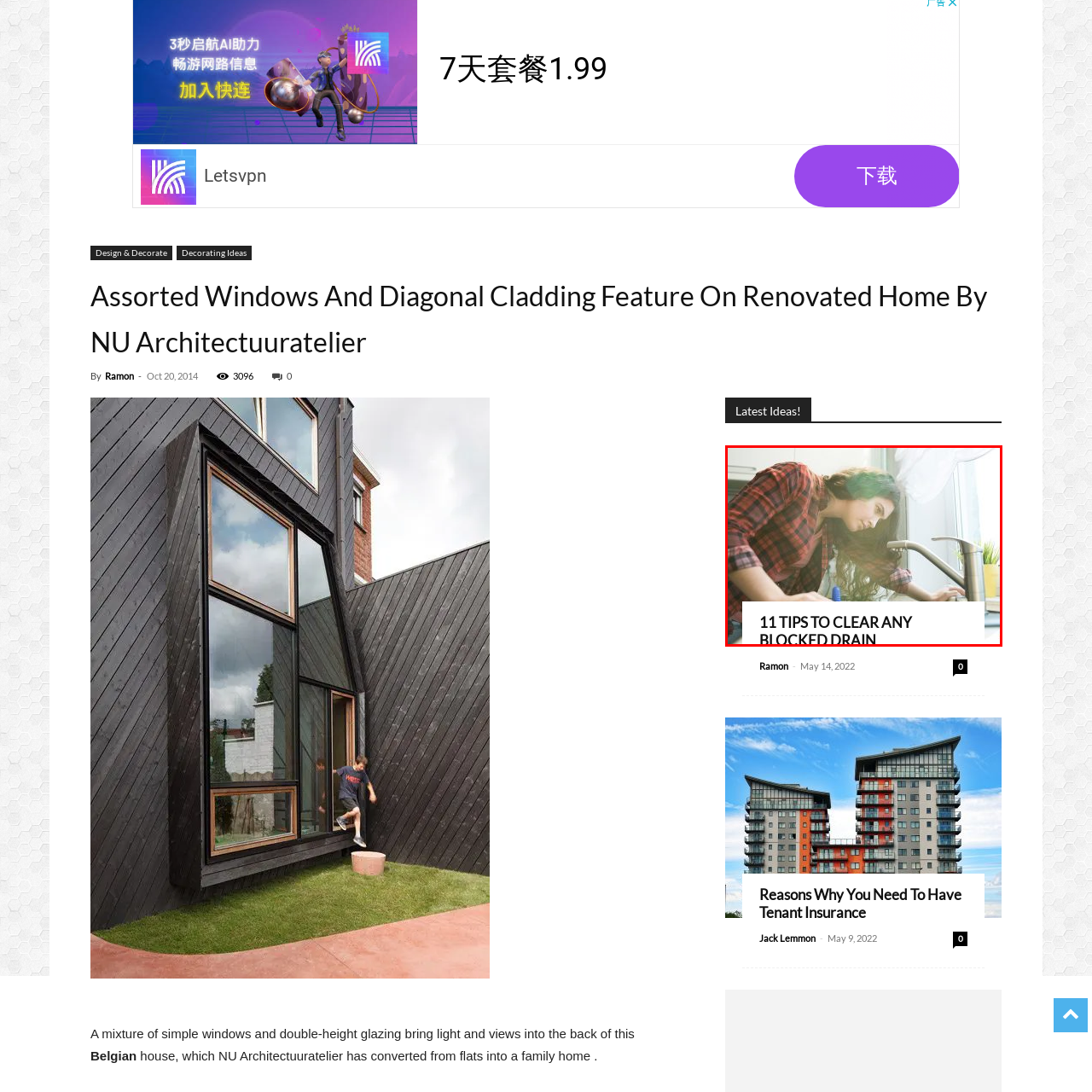Thoroughly describe the contents of the picture within the red frame.

The image features a young woman in casual attire, specifically a red and black plaid shirt, as she leans over a kitchen sink, engaged in a task related to plumbing. Her concentrated expression suggests she is actively working to address a blocked drain. Natural light streams through a nearby window, illuminating the scene and creating a bright, inviting atmosphere. Accompanying the image is the text "11 TIPS TO CLEAR ANY BLOCKED DRAIN," inviting readers to explore practical solutions for one of the most common household issues. This visual representation effectively complements the article's focus on actionable advice for managing plumbing challenges.